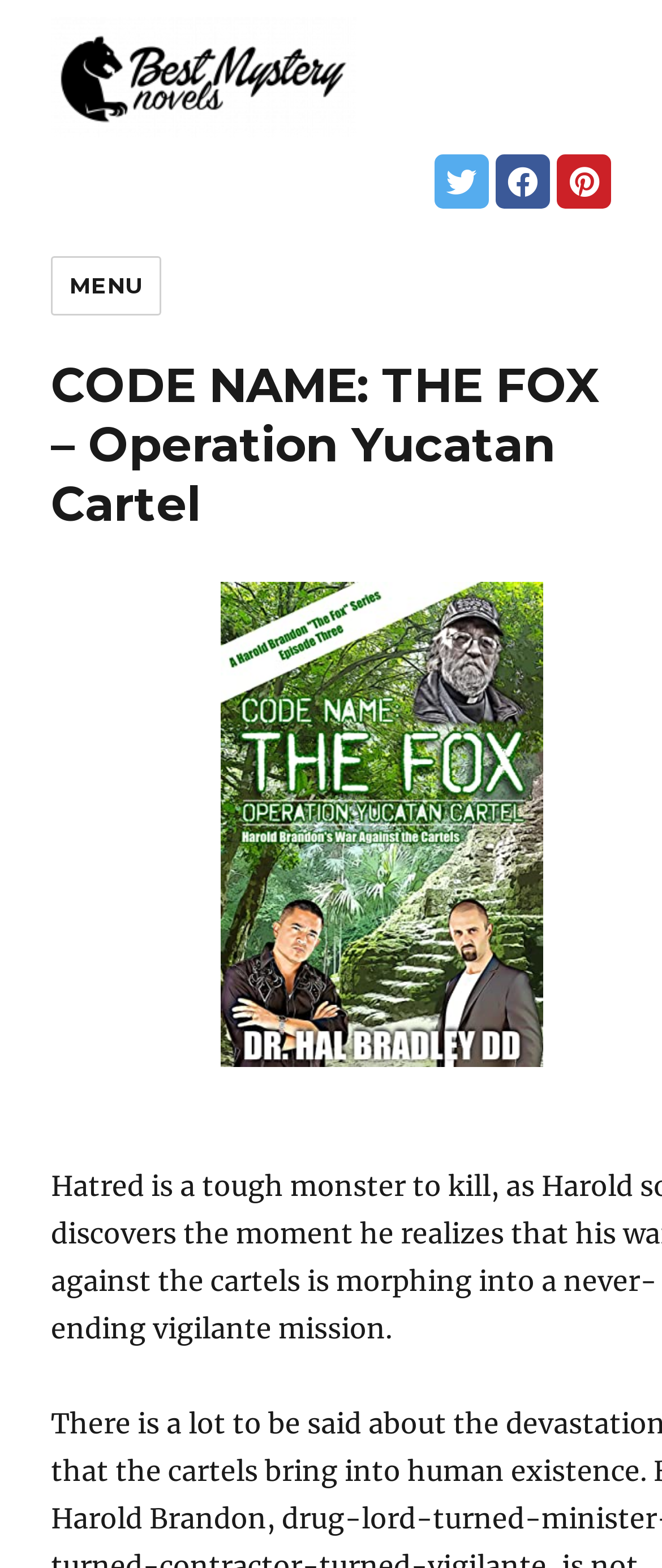Is the menu button expanded?
Answer the question with a single word or phrase, referring to the image.

No